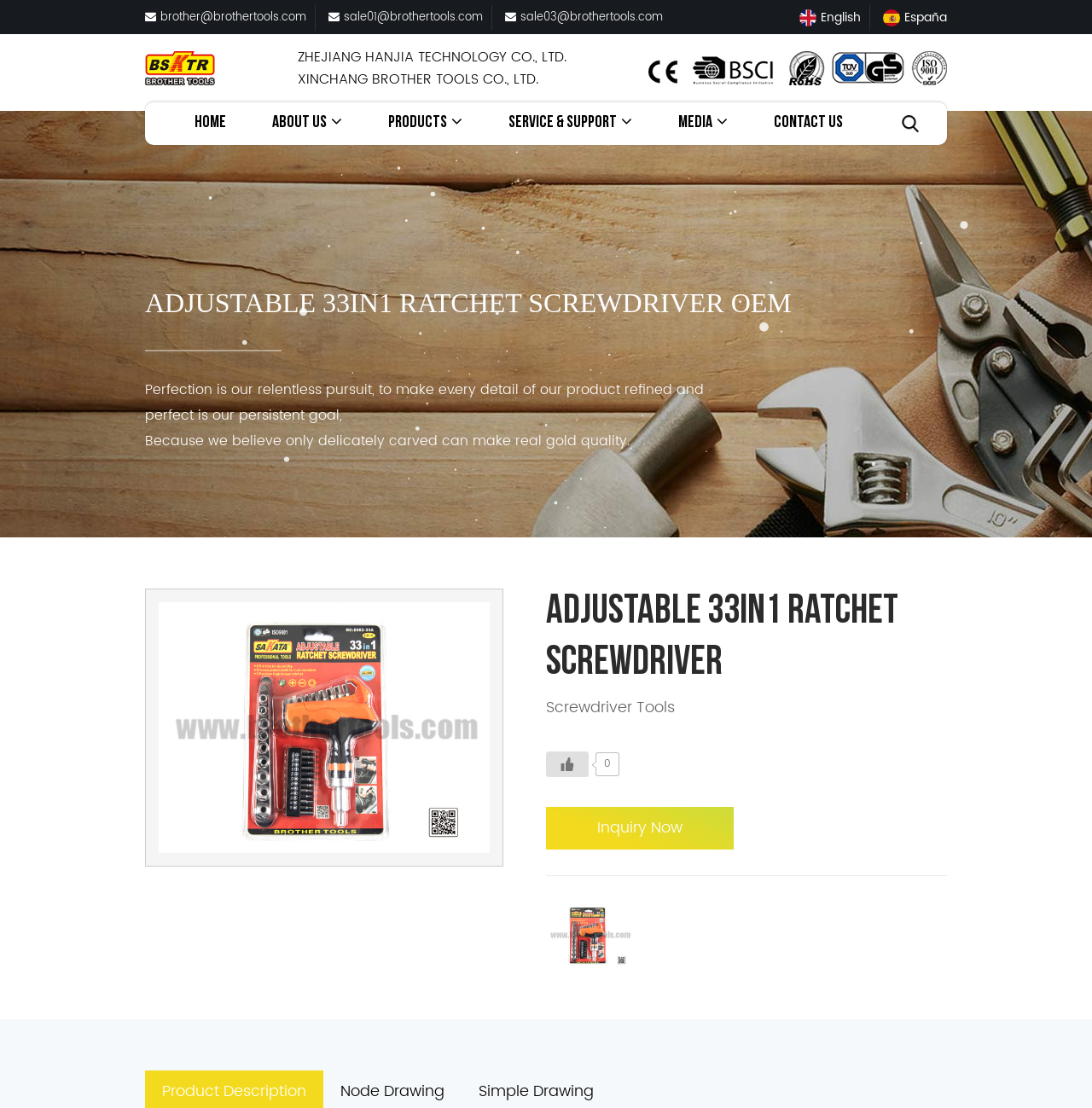What is the product shown on the webpage?
Using the information presented in the image, please offer a detailed response to the question.

The product shown on the webpage is an ADJUSTABLE 33in1 RATCHET SCREWDRIVER, which is a type of screwdriver tool. This can be determined by looking at the image and heading on the webpage.